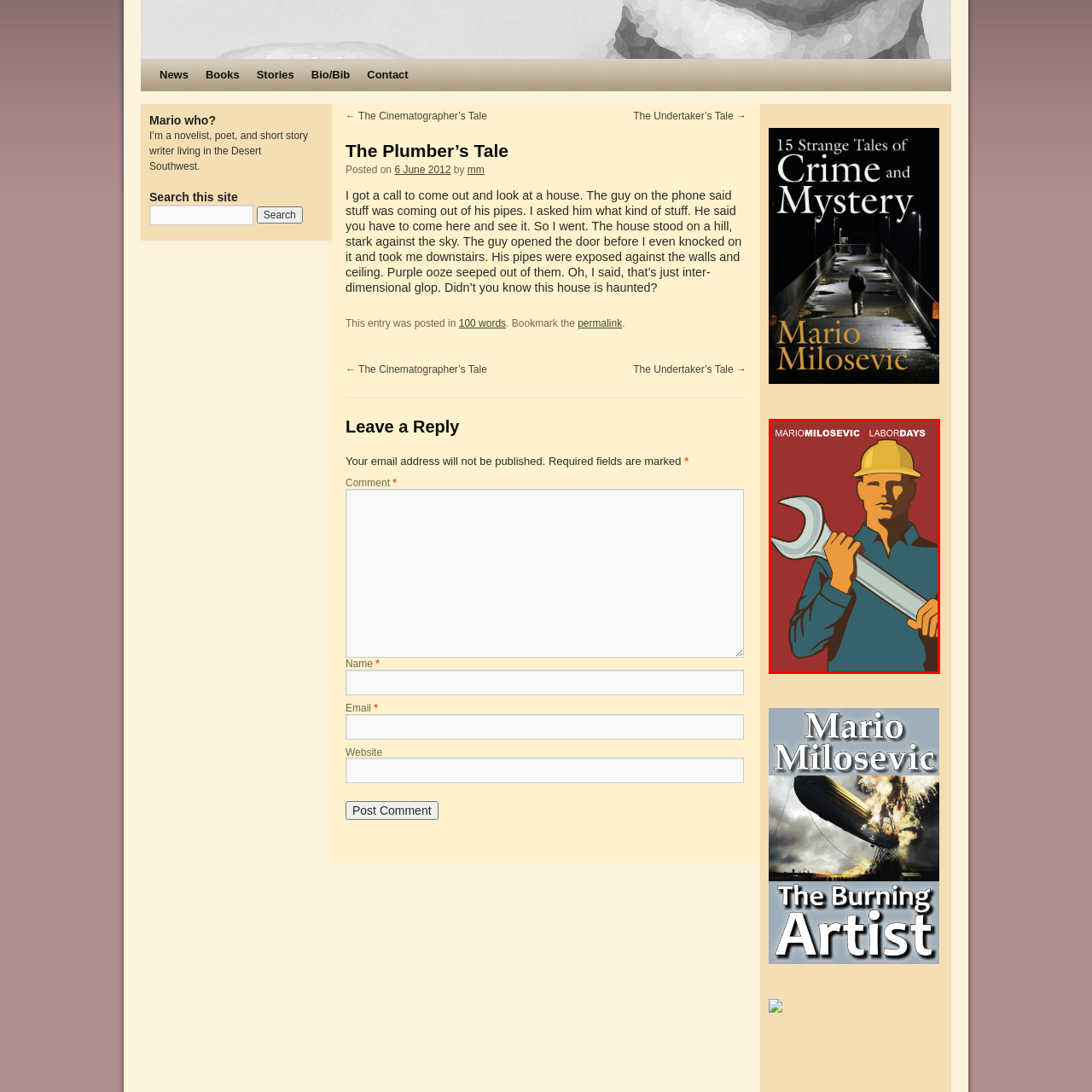What is the dominant color of the background?  
Study the image enclosed by the red boundary and furnish a detailed answer based on the visual details observed in the image.

The background of the illustration is strikingly red, which creates a bold and eye-catching visual effect, drawing the viewer's attention to the worker and the tools he is holding.